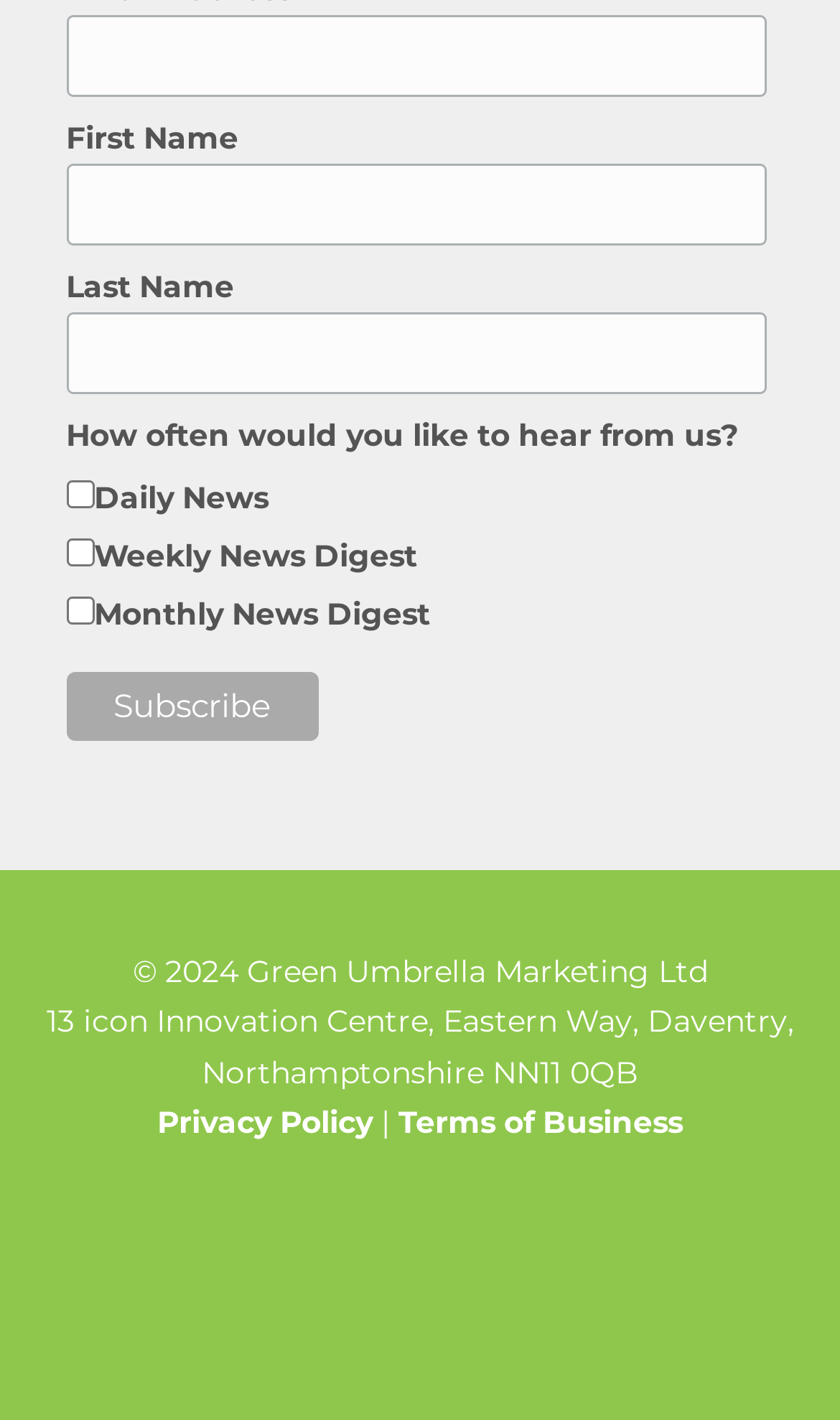Please specify the bounding box coordinates of the clickable region necessary for completing the following instruction: "Input first name". The coordinates must consist of four float numbers between 0 and 1, i.e., [left, top, right, bottom].

[0.078, 0.115, 0.914, 0.172]